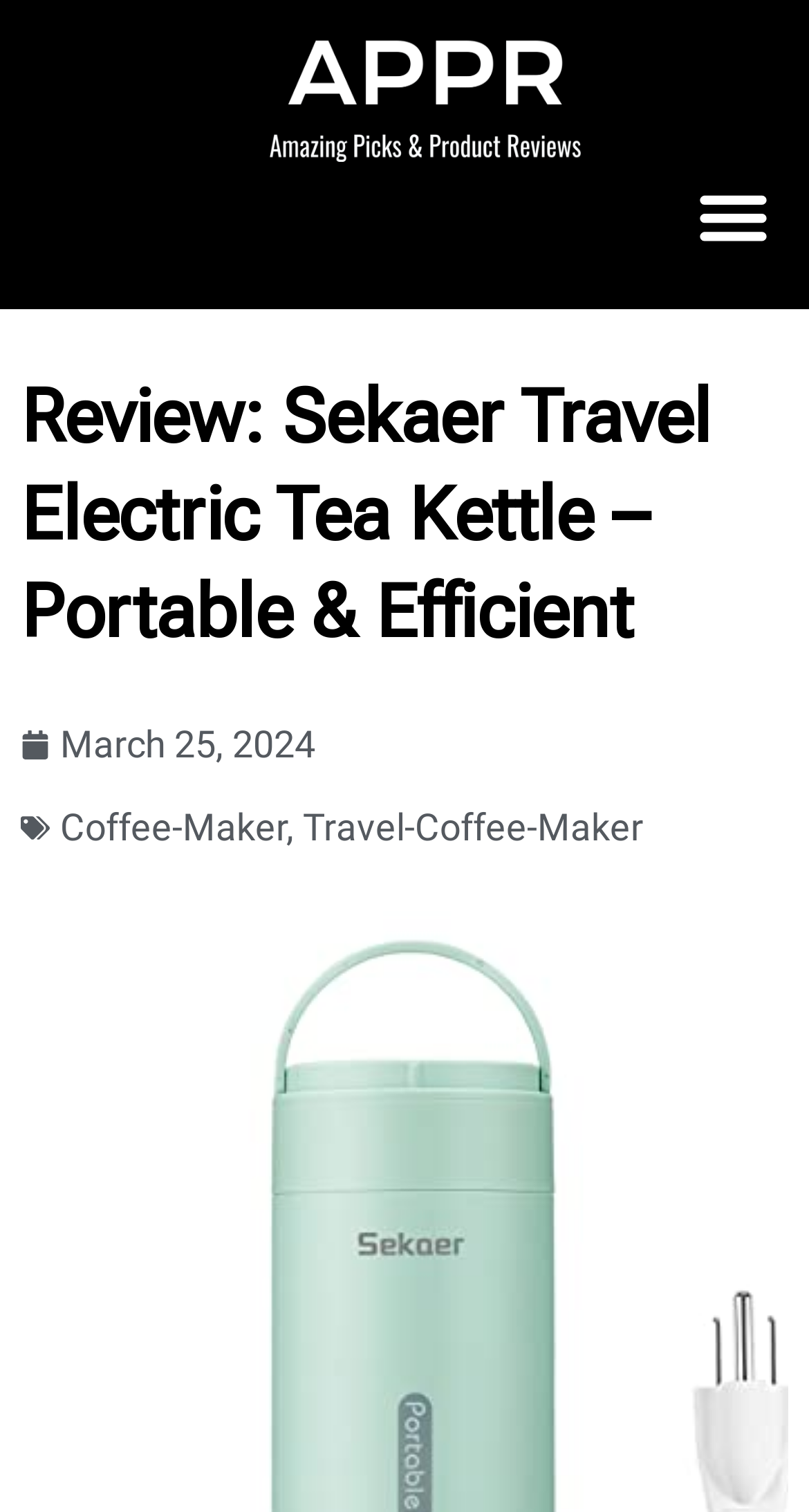Please give a short response to the question using one word or a phrase:
What is the purpose of the button on the top right?

Menu Toggle